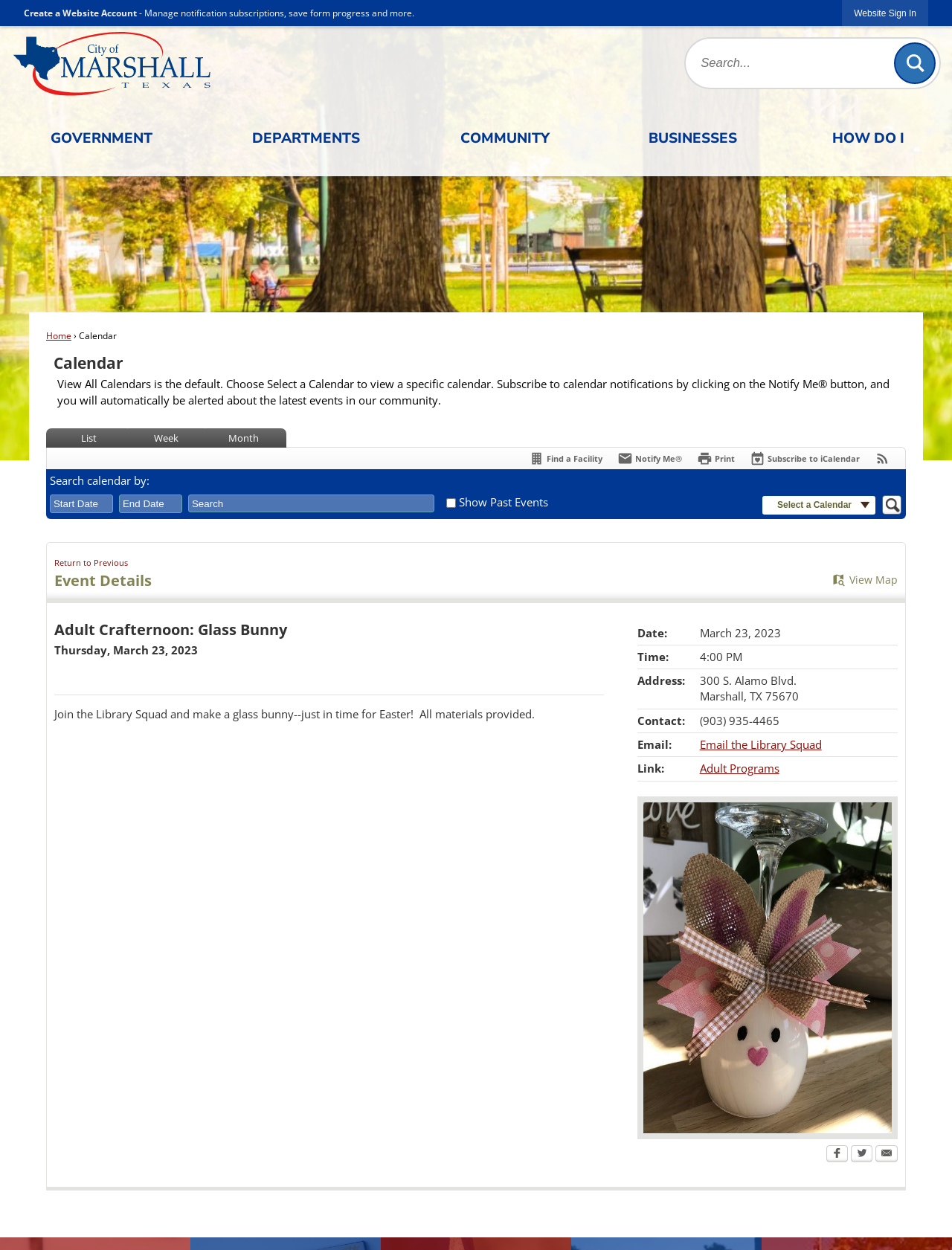Extract the bounding box for the UI element that matches this description: "parent_node: Search".

[0.939, 0.034, 0.983, 0.067]